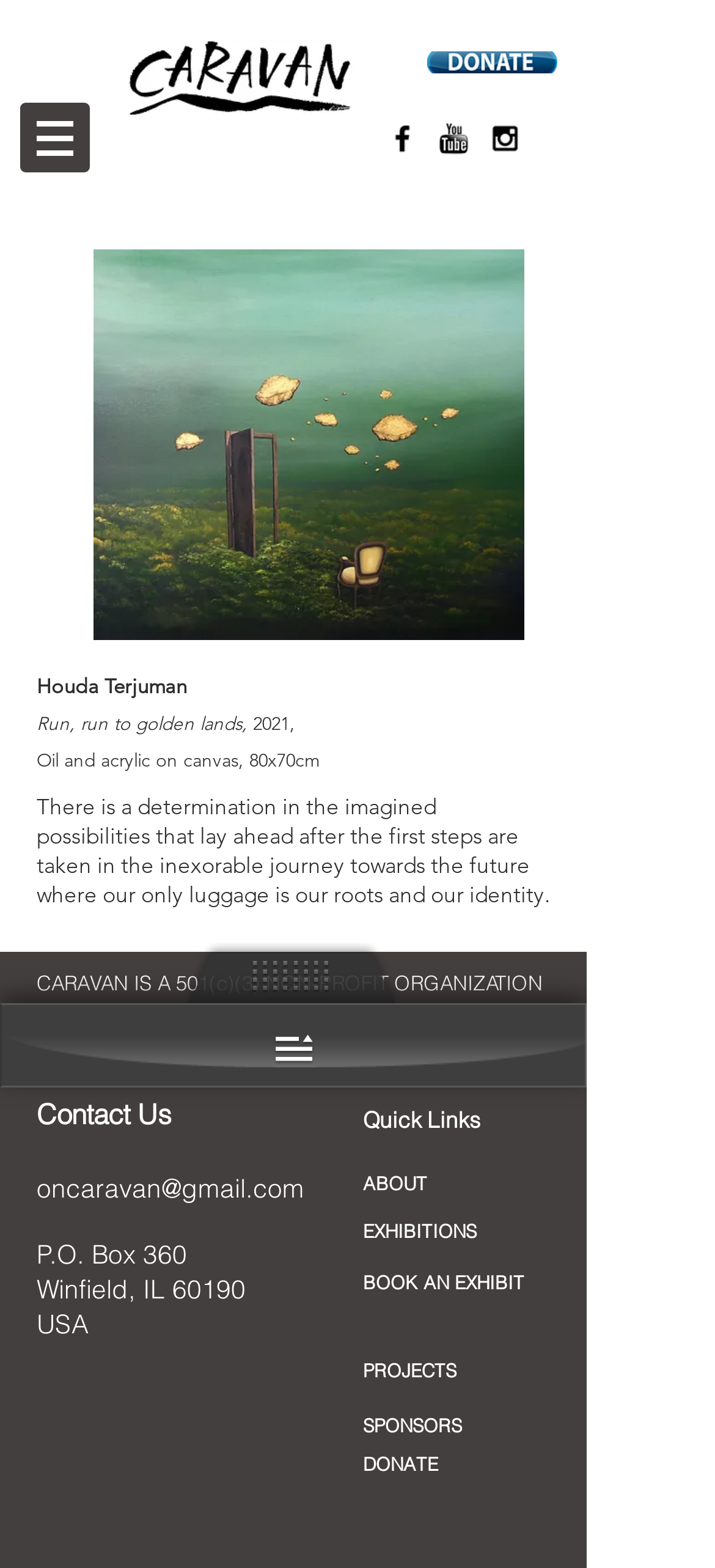Locate the bounding box coordinates of the area that needs to be clicked to fulfill the following instruction: "Contact Us". The coordinates should be in the format of four float numbers between 0 and 1, namely [left, top, right, bottom].

[0.051, 0.699, 0.241, 0.722]